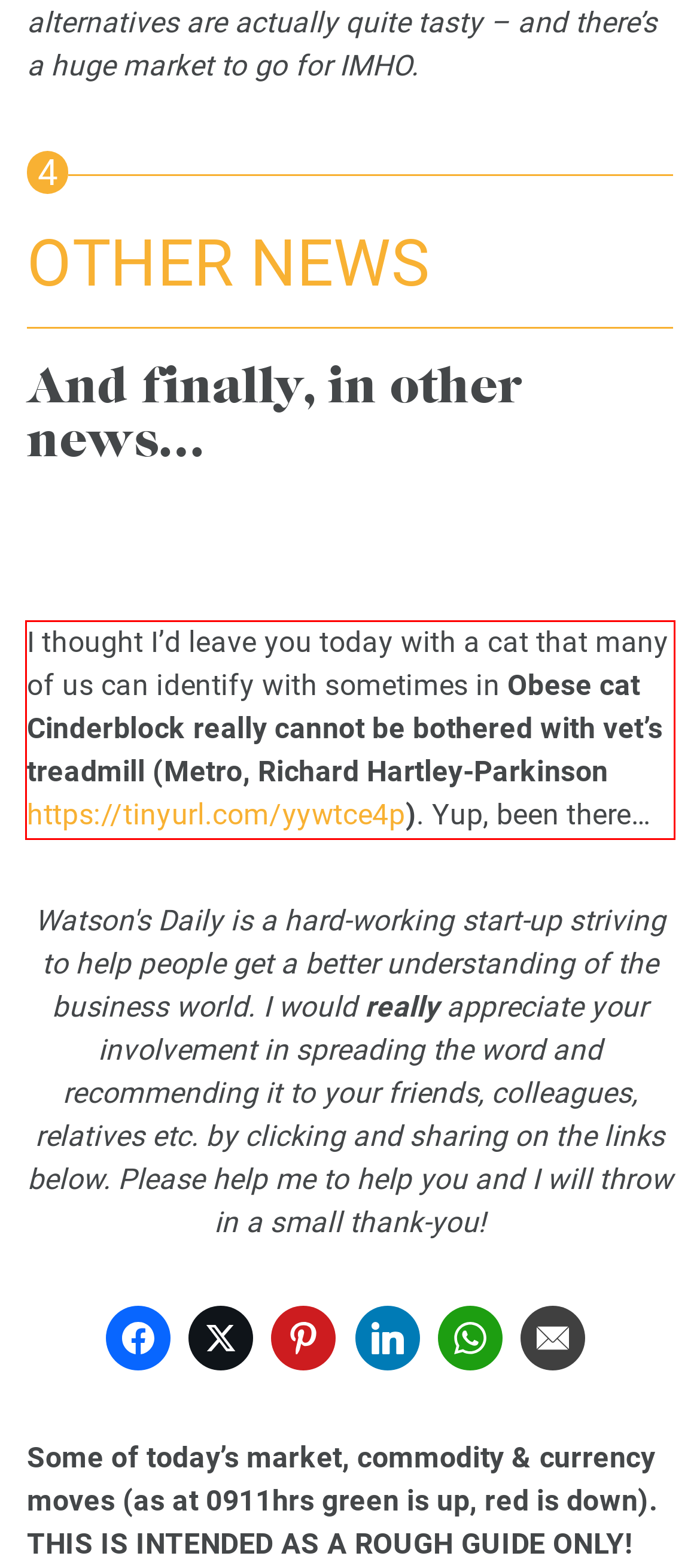You are given a screenshot with a red rectangle. Identify and extract the text within this red bounding box using OCR.

I thought I’d leave you today with a cat that many of us can identify with sometimes in Obese cat Cinderblock really cannot be bothered with vet’s treadmill (Metro, Richard Hartley-Parkinson https://tinyurl.com/yywtce4p). Yup, been there…